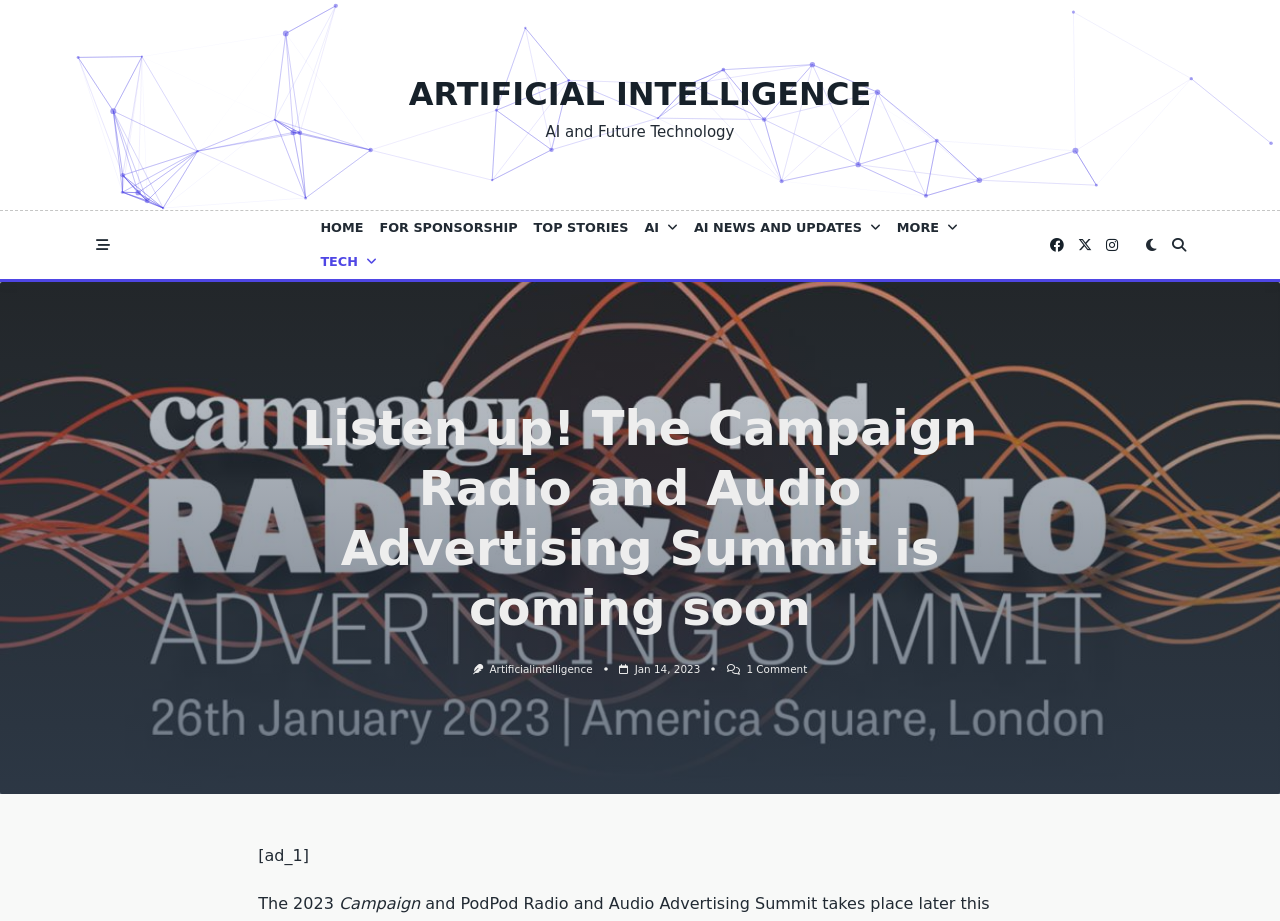What is the headline of the webpage?

Listen up! The Campaign Radio and Audio Advertising Summit is coming soon